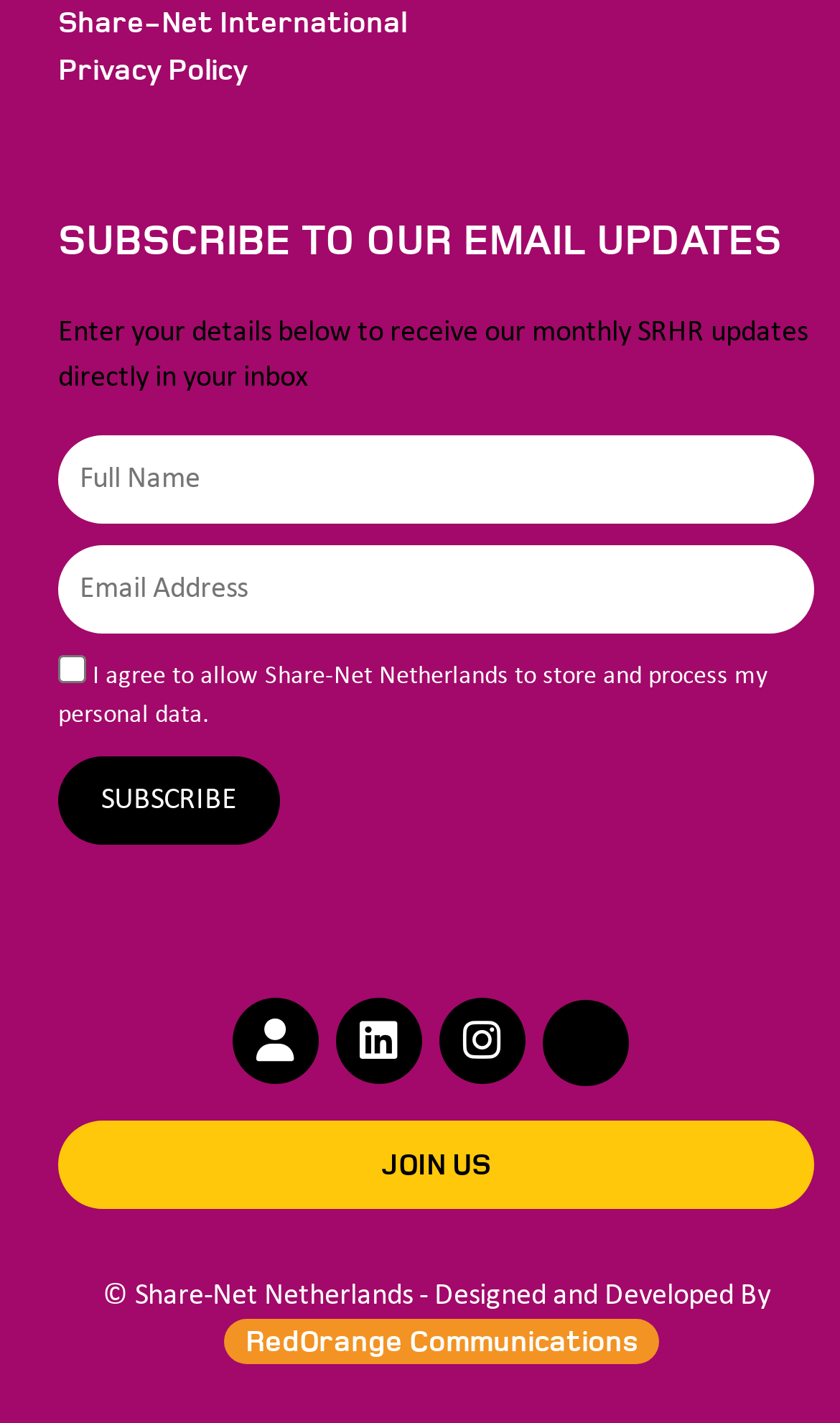Find the bounding box coordinates of the element to click in order to complete this instruction: "Click the 'JOIN US' link". The bounding box coordinates must be four float numbers between 0 and 1, denoted as [left, top, right, bottom].

[0.069, 0.787, 0.969, 0.849]